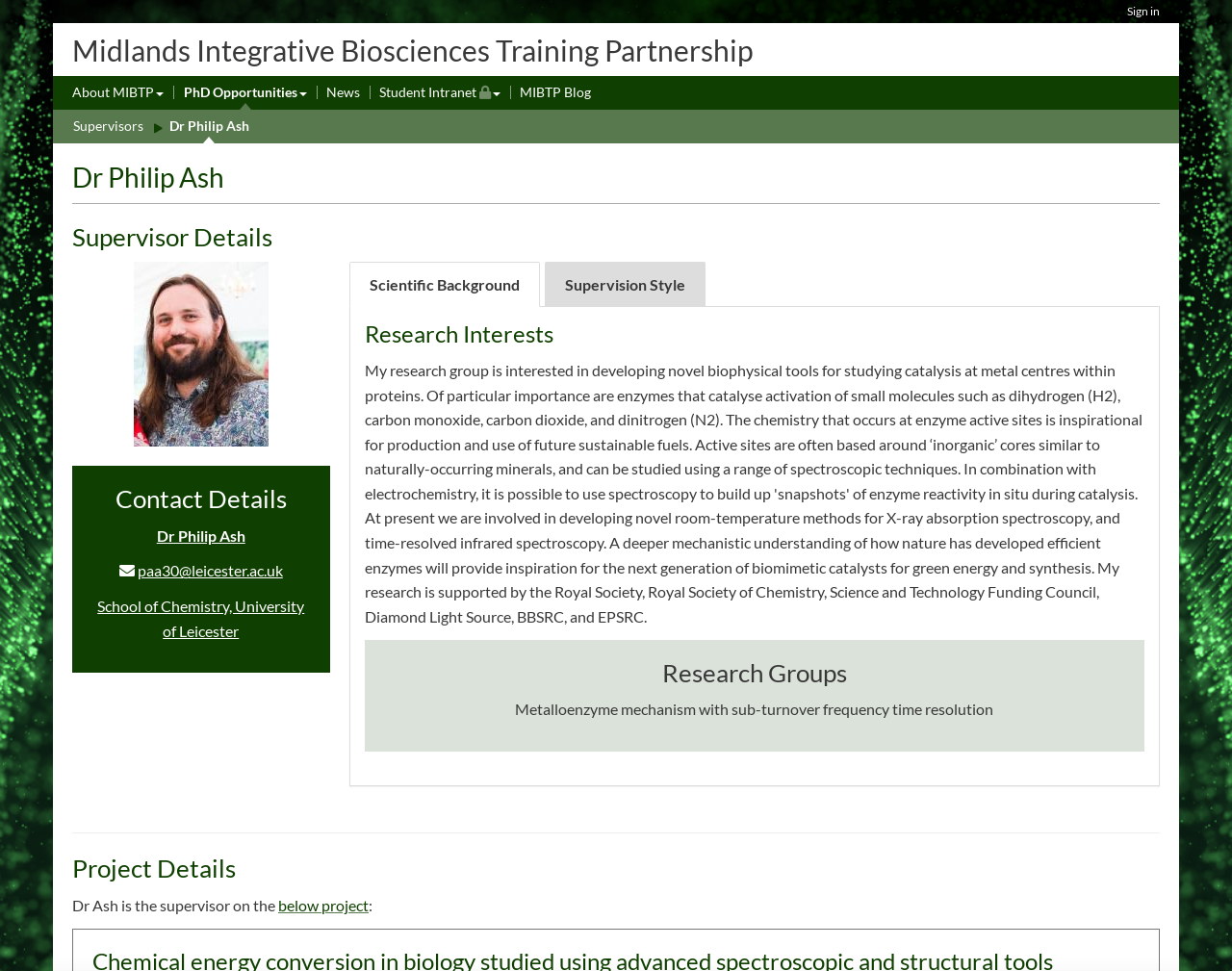Locate the heading on the webpage and return its text.

Midlands Integrative Biosciences Training Partnership